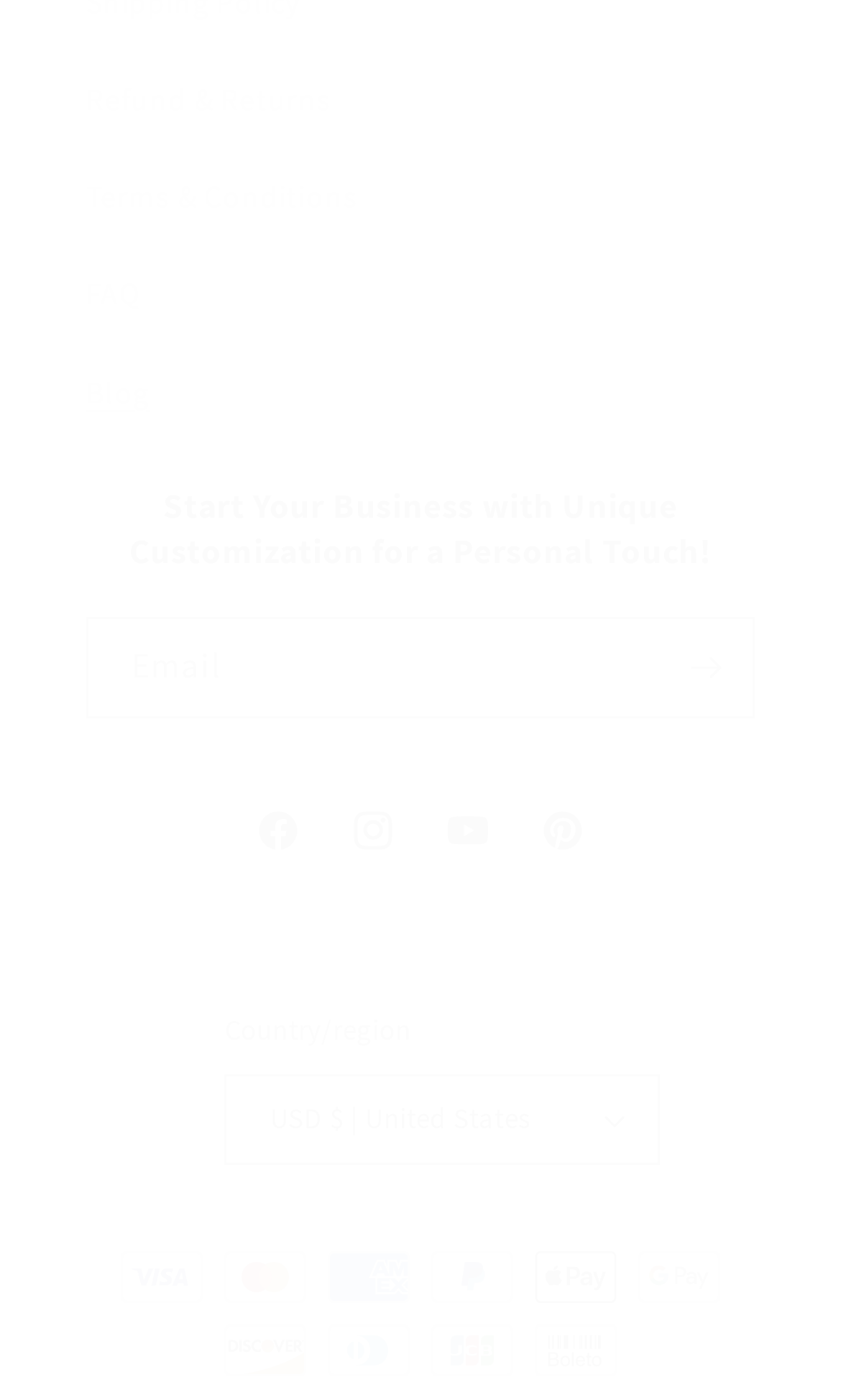What social media platforms are linked?
From the image, respond with a single word or phrase.

Facebook, Instagram, YouTube, Pinterest